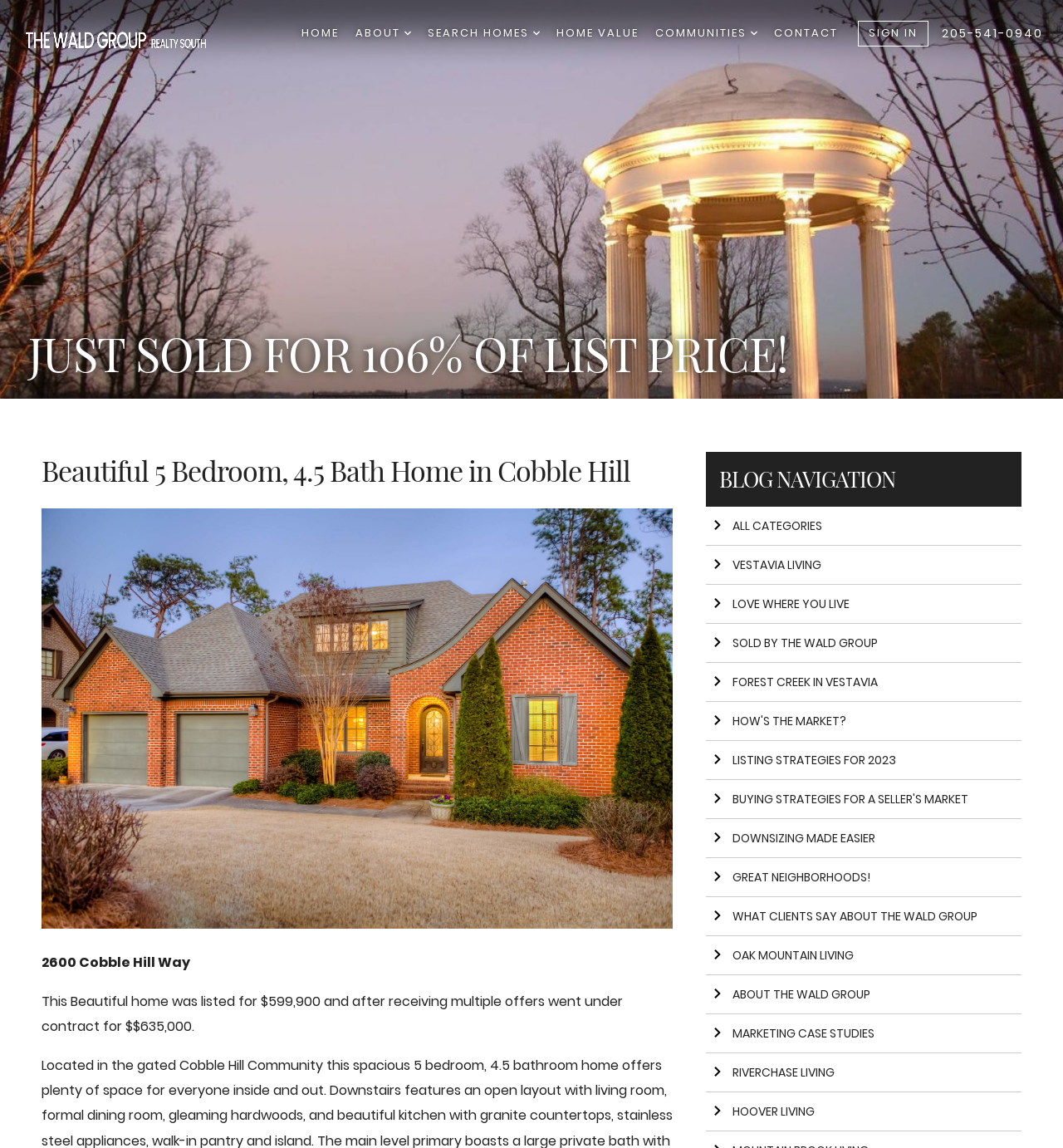Offer a meticulous description of the webpage's structure and content.

This webpage is about a real estate company, specifically showcasing a recently sold property. At the top of the page, there is a navigation menu with links to the homepage, home, about, search homes, home value, communities, and contact. Each of these links has a dropdown arrow icon next to it.

Below the navigation menu, there is a large image that takes up the full width of the page, showcasing the sold property, a beautiful 5-bedroom, 4.5-bath home in a gated Cobble Hill neighborhood.

Underneath the image, there is a heading that reads "JUST SOLD FOR 106% OF LIST PRICE!" in bold font. Below this heading, there is a subheading that provides more details about the property, including its address, 2600 Cobble Hill Way, and a brief description of the sale, stating that it was listed for $599,900 and sold for $635,000.

To the right of the property description, there is a section titled "BLOG NAVIGATION" with multiple links to various blog categories, including "ALL CATEGORIES", "VESTAVIA LIVING", "LOVE WHERE YOU LIVE", and many others. Each of these links has an arrow icon next to it.

At the very bottom of the page, there is a link to sign in and a phone number, 205-541-0940.